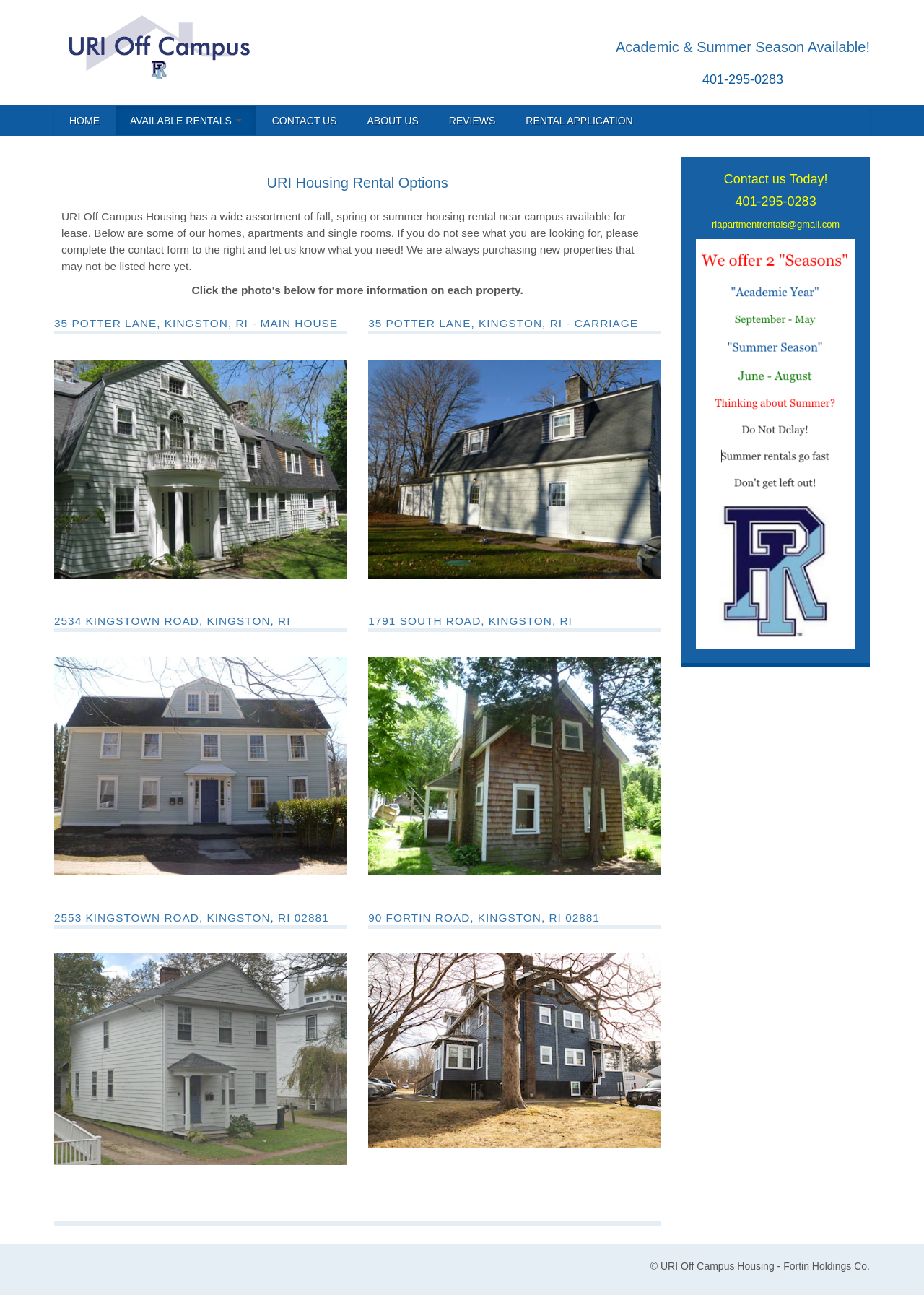How many links are there in the main navigation menu?
Using the image, answer in one word or phrase.

6